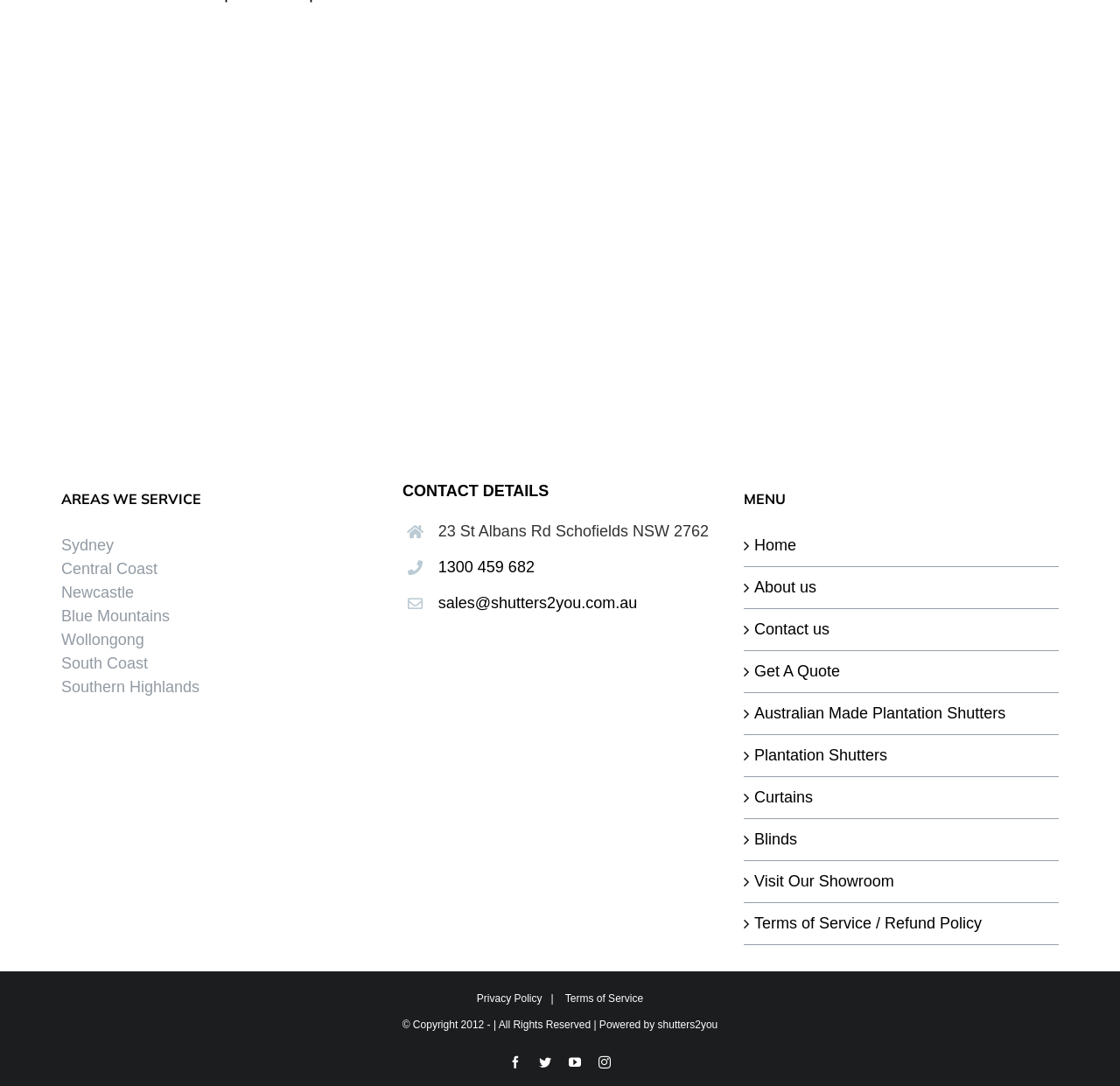Could you indicate the bounding box coordinates of the region to click in order to complete this instruction: "Click on the 'About us' link".

[0.673, 0.53, 0.938, 0.552]